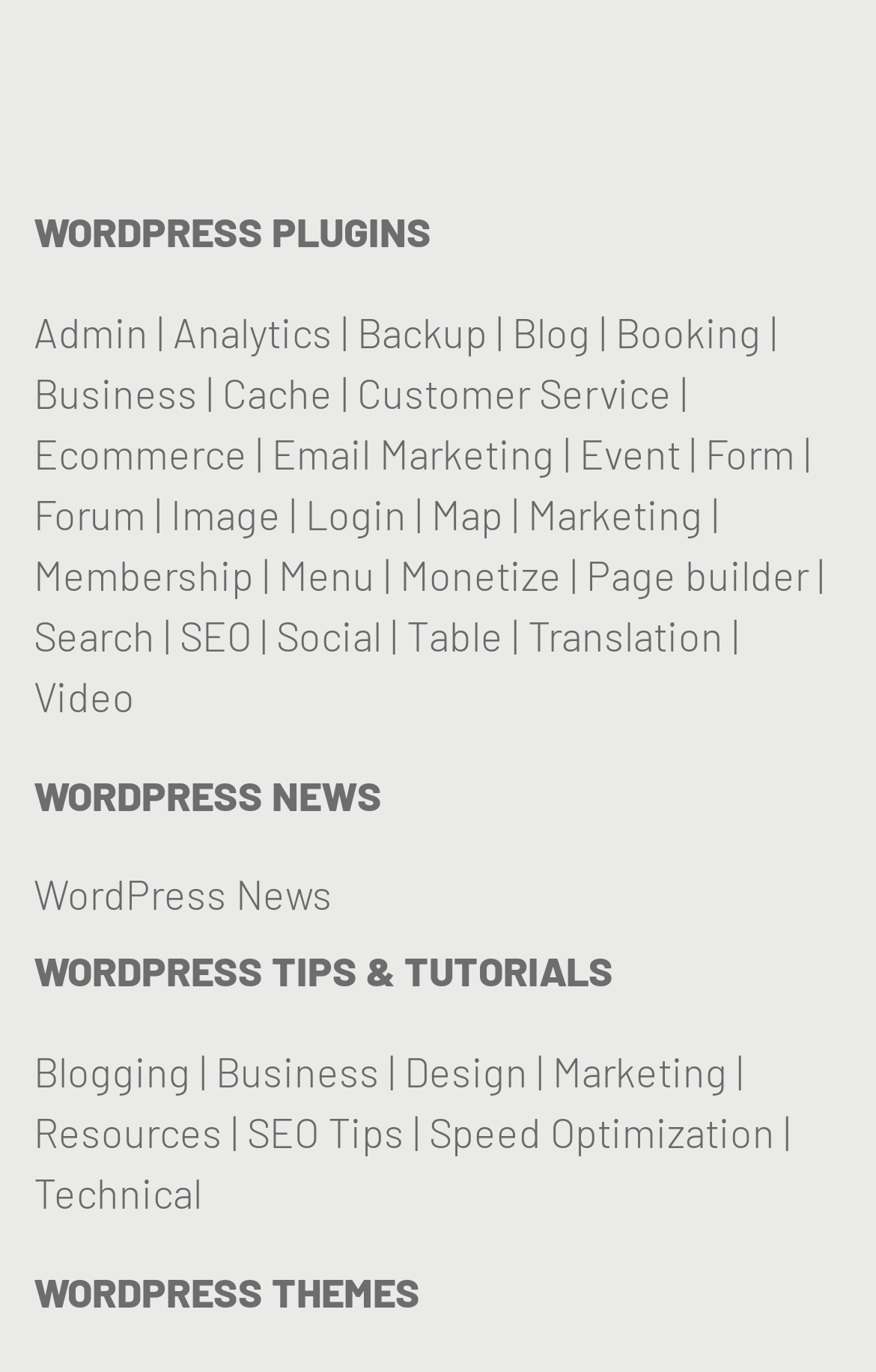How many categories are listed on the webpage?
Using the image as a reference, answer the question in detail.

There are four categories listed on the webpage, which are 'WORDPRESS PLUGINS', 'WORDPRESS NEWS', 'WORDPRESS TIPS & TUTORIALS', and 'WORDPRESS THEMES'. These categories can be identified by looking at the headings on the webpage and their corresponding bounding box coordinates.